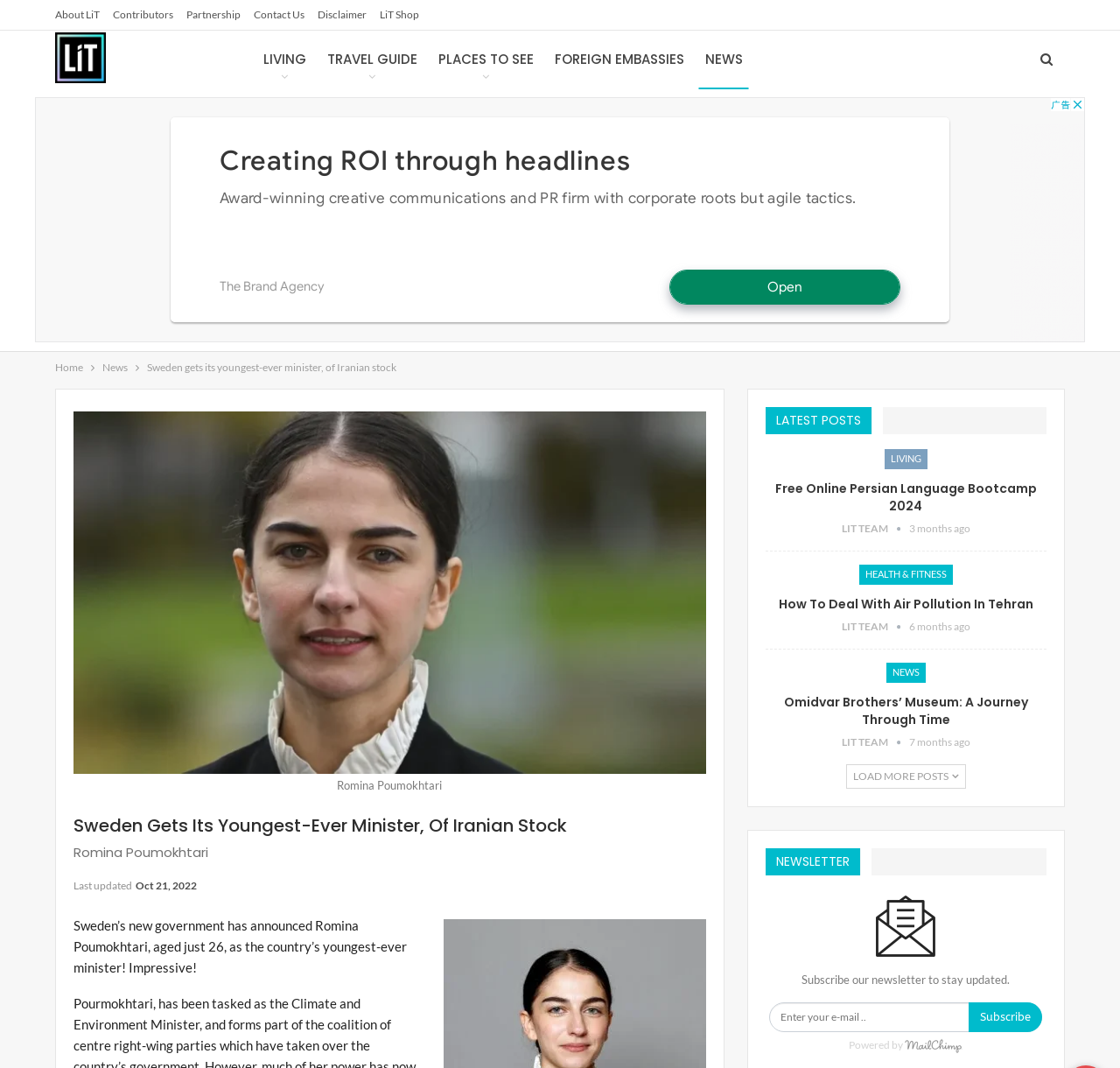Using the element description: "Partnership", determine the bounding box coordinates. The coordinates should be in the format [left, top, right, bottom], with values between 0 and 1.

[0.166, 0.007, 0.215, 0.02]